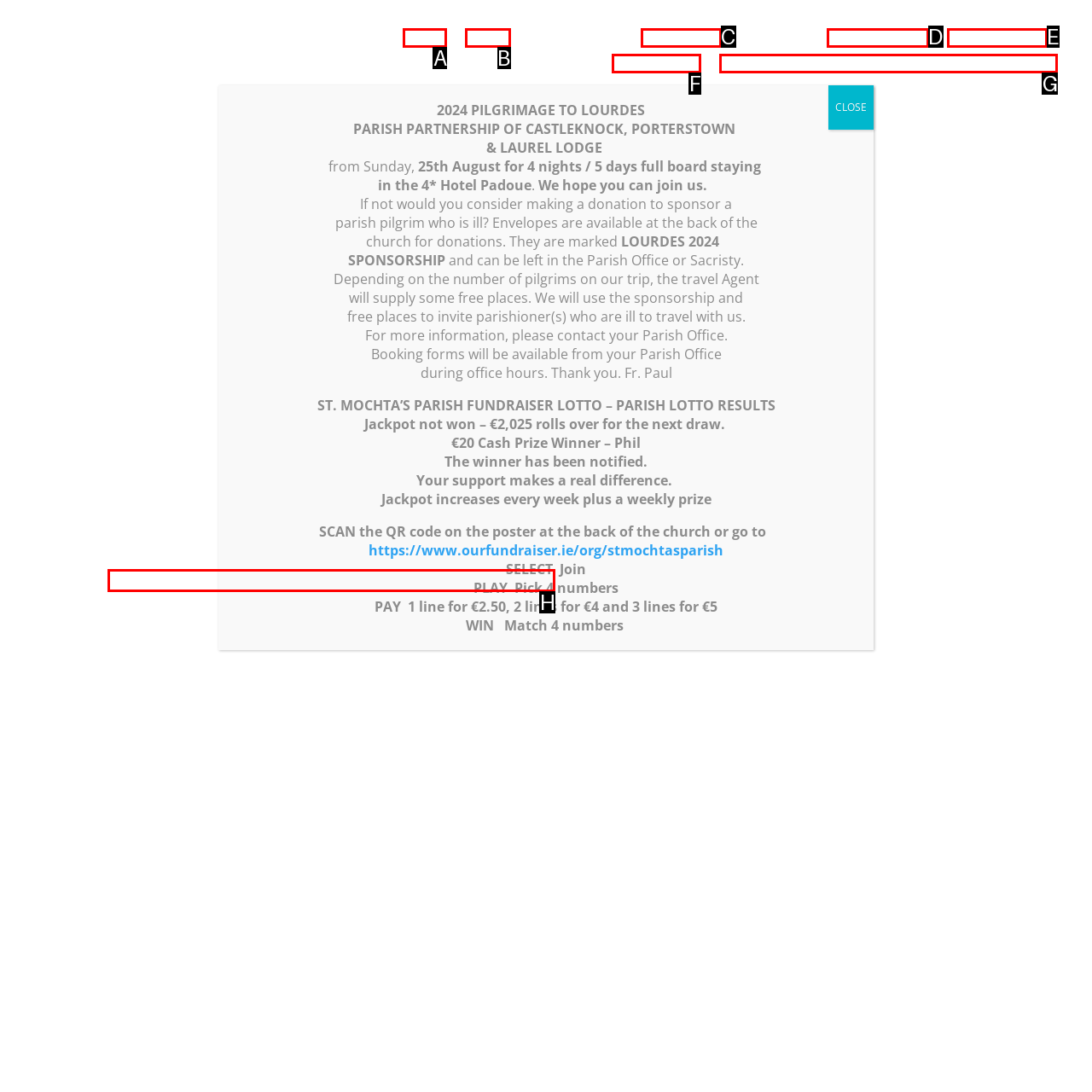Point out the letter of the HTML element you should click on to execute the task: Click Home
Reply with the letter from the given options.

A